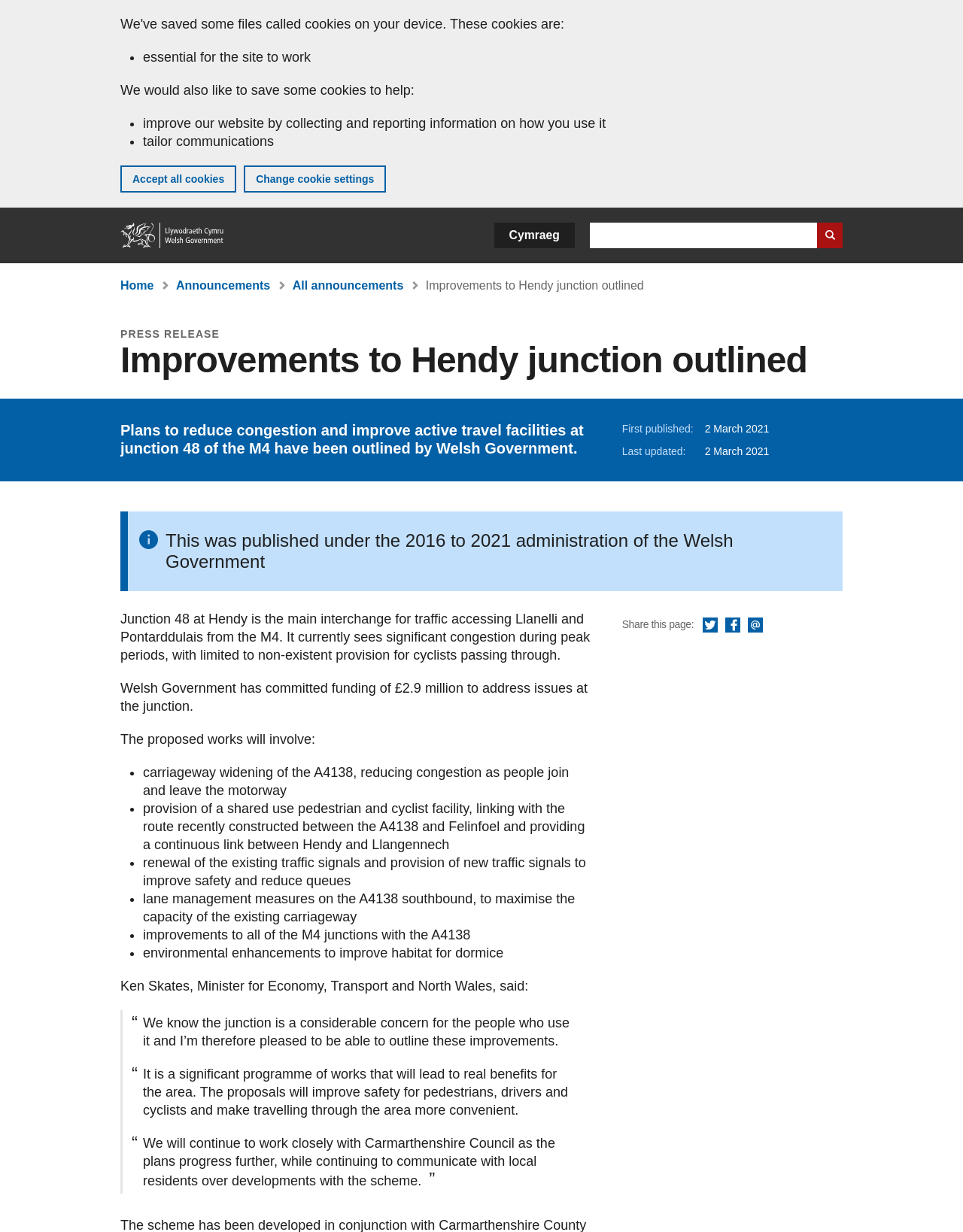Generate a detailed explanation of the webpage's features and information.

The webpage is about the Welsh Government's plans to improve the Hendy junction on the M4 motorway. At the top of the page, there is a banner about cookies on the GOV.WALES website, with options to accept all cookies or change cookie settings. Below this, there is a navigation menu with links to the home page, a search bar, and a language selection button.

The main content of the page is divided into sections. The first section has a heading "Improvements to Hendy junction outlined" and a subheading "Plans to reduce congestion and improve active travel facilities at junction 48 of the M4 have been outlined by Welsh Government." Below this, there is a paragraph of text describing the current issues with the junction and the proposed improvements.

The next section has a heading "Share this page:" with links to share the page on Twitter, Facebook, and via email. Below this, there is a detailed description of the proposed works, including carriageway widening, provision of a shared use pedestrian and cyclist facility, renewal of traffic signals, and lane management measures.

The page also features a quote from Ken Skates, Minister for Economy, Transport and North Wales, in a blockquote section. The quote discusses the benefits of the proposed improvements, including improved safety and convenience for pedestrians, drivers, and cyclists.

Throughout the page, there are no images, but there are several links to other pages, including the home page, announcements, and related news articles. The page has a clear and organized layout, making it easy to navigate and read.